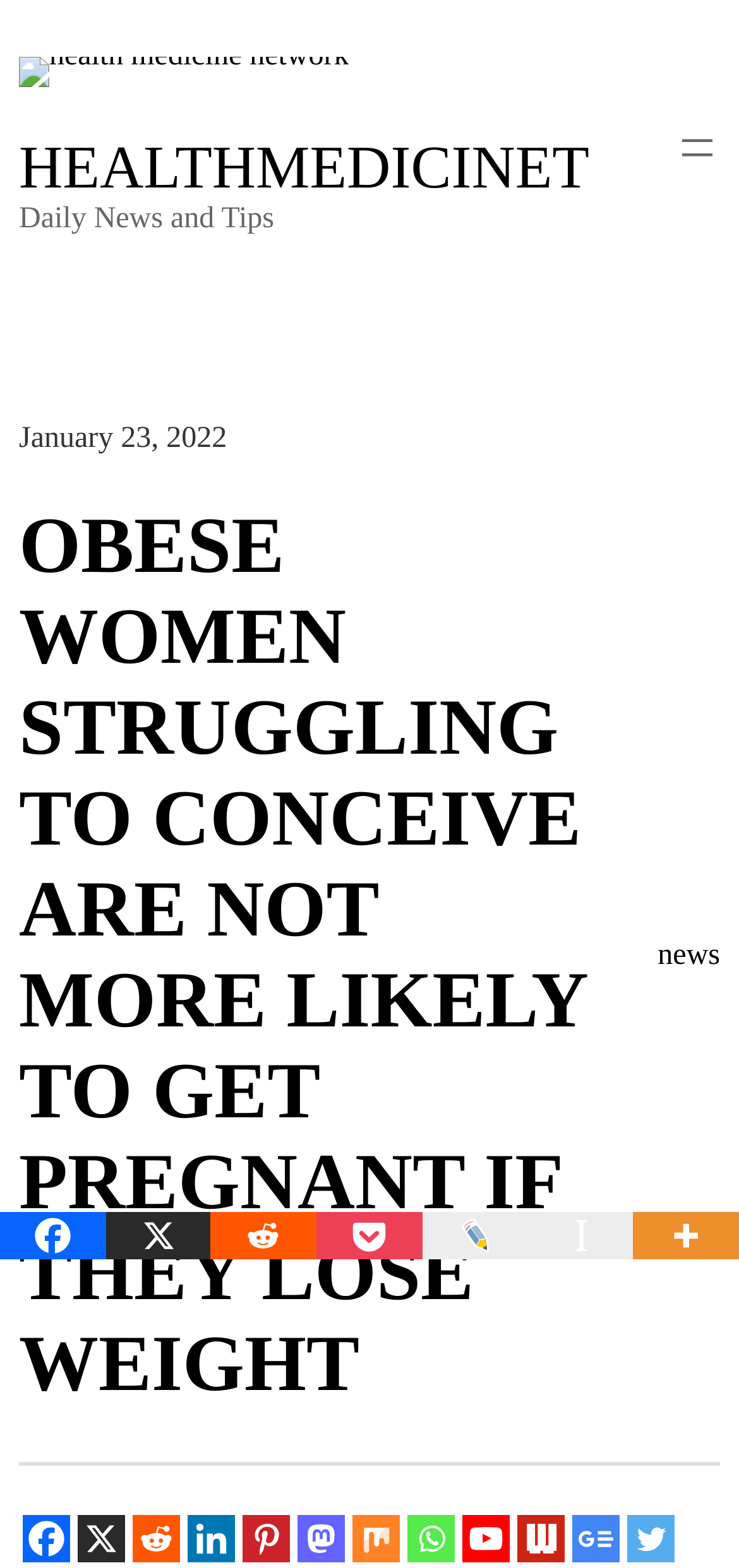Pinpoint the bounding box coordinates of the area that should be clicked to complete the following instruction: "Read the news article". The coordinates must be given as four float numbers between 0 and 1, i.e., [left, top, right, bottom].

[0.026, 0.32, 0.828, 0.9]